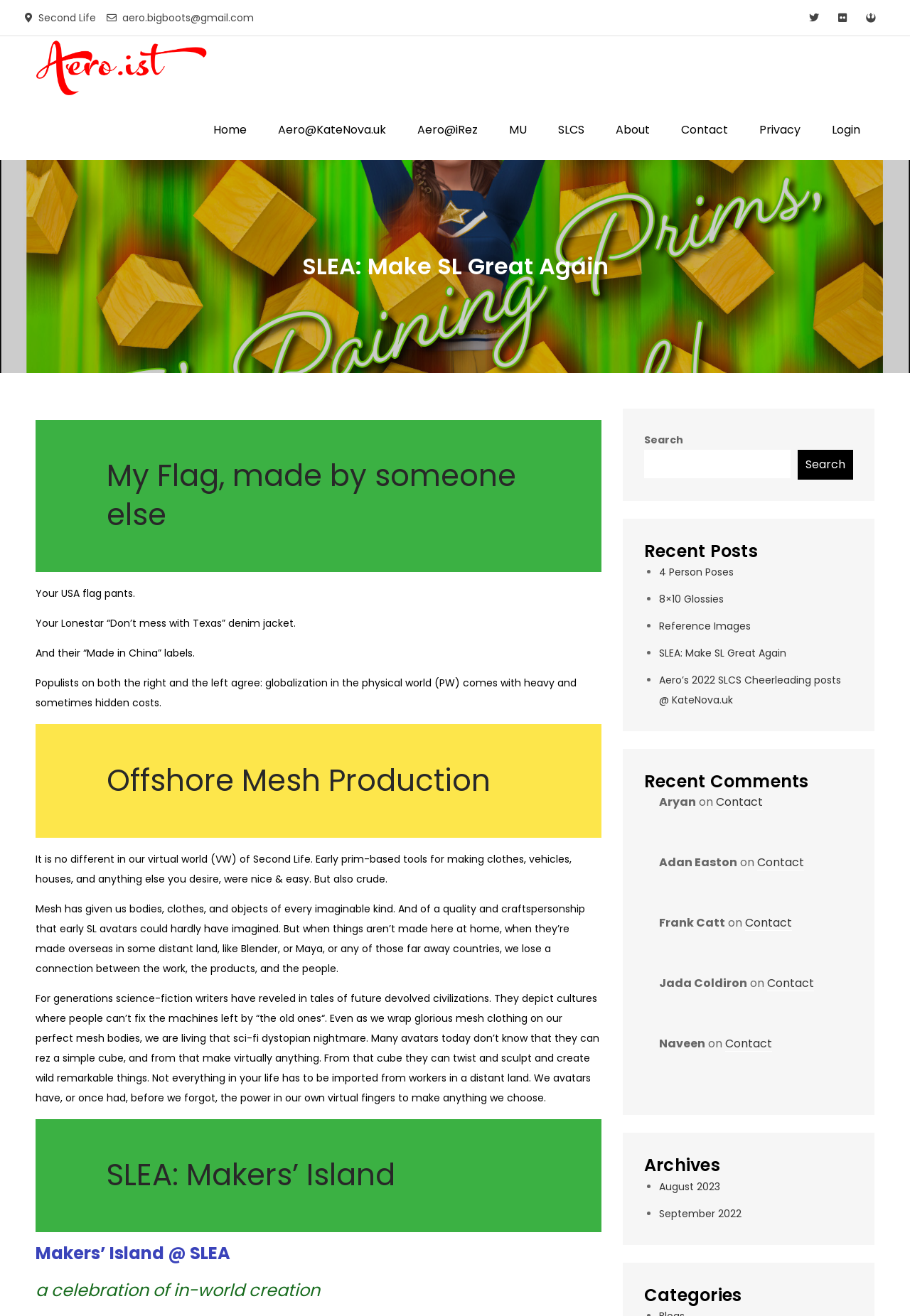Determine the bounding box coordinates for the clickable element required to fulfill the instruction: "Click on the 'Login' button". Provide the coordinates as four float numbers between 0 and 1, i.e., [left, top, right, bottom].

[0.898, 0.076, 0.961, 0.121]